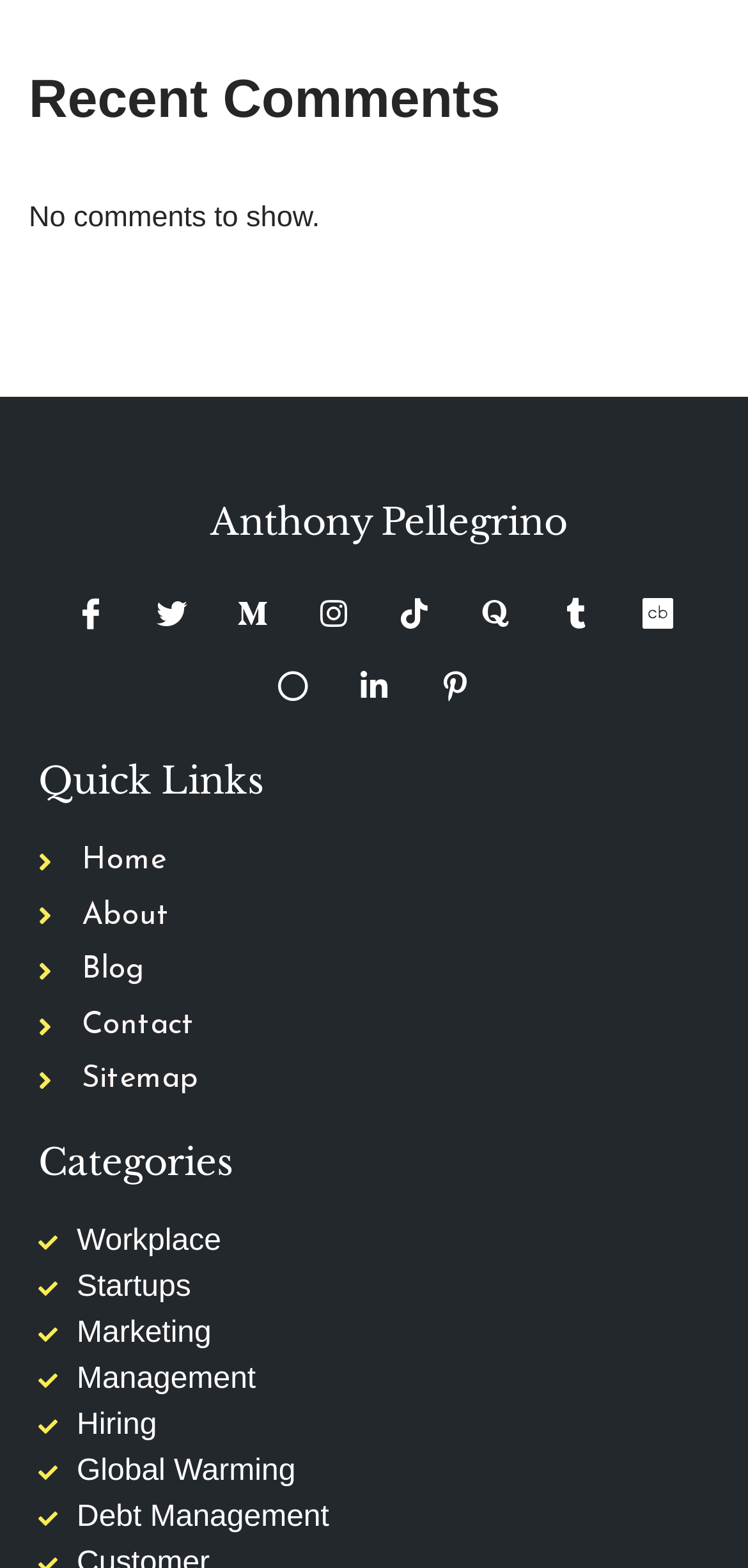Highlight the bounding box of the UI element that corresponds to this description: "Hiring".

[0.051, 0.895, 0.21, 0.924]